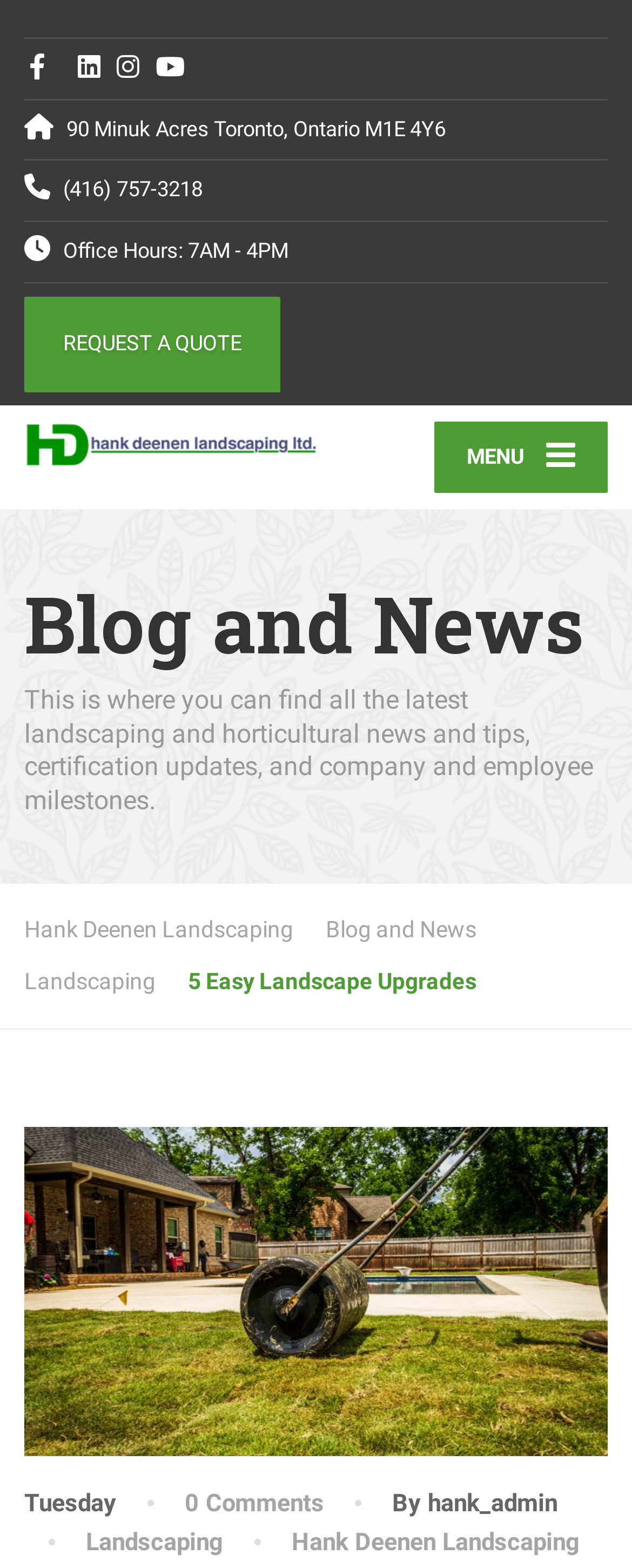Please locate the bounding box coordinates for the element that should be clicked to achieve the following instruction: "Go to the blog and news page". Ensure the coordinates are given as four float numbers between 0 and 1, i.e., [left, top, right, bottom].

[0.515, 0.581, 0.805, 0.604]